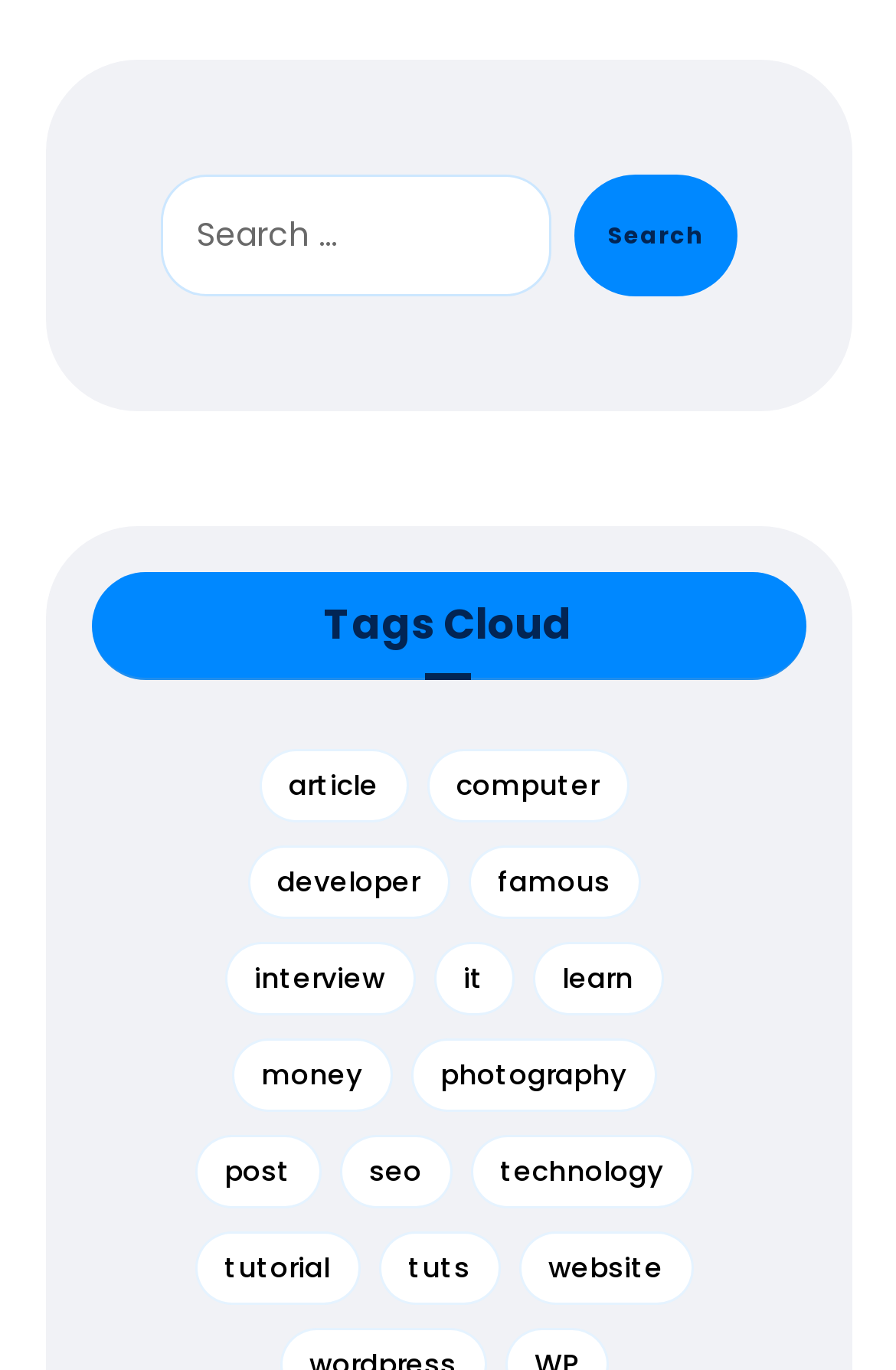Determine the bounding box coordinates for the area you should click to complete the following instruction: "click the search button".

[0.64, 0.128, 0.822, 0.217]